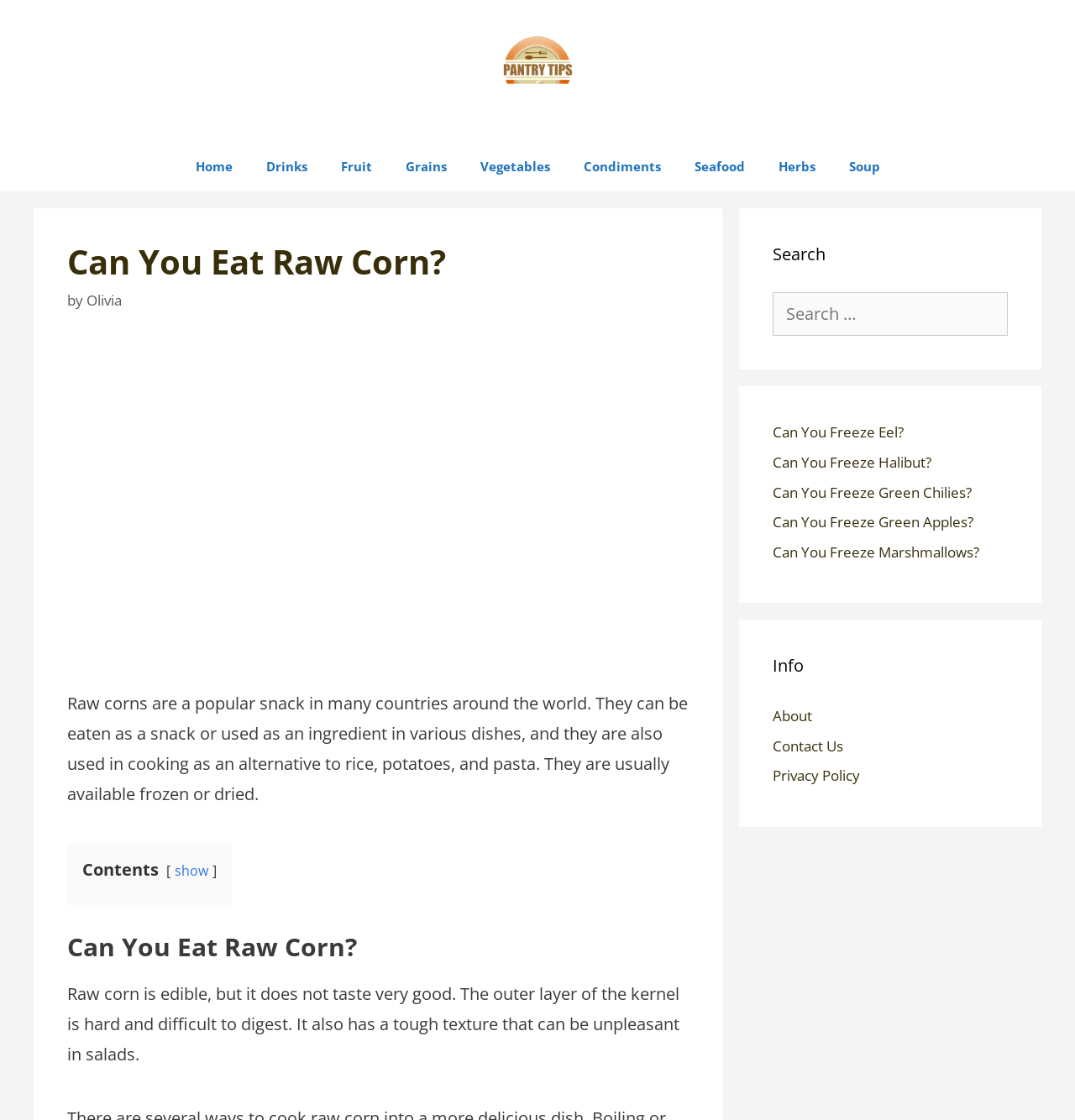Given the element description: "Condiments", predict the bounding box coordinates of the UI element it refers to, using four float numbers between 0 and 1, i.e., [left, top, right, bottom].

[0.527, 0.126, 0.63, 0.171]